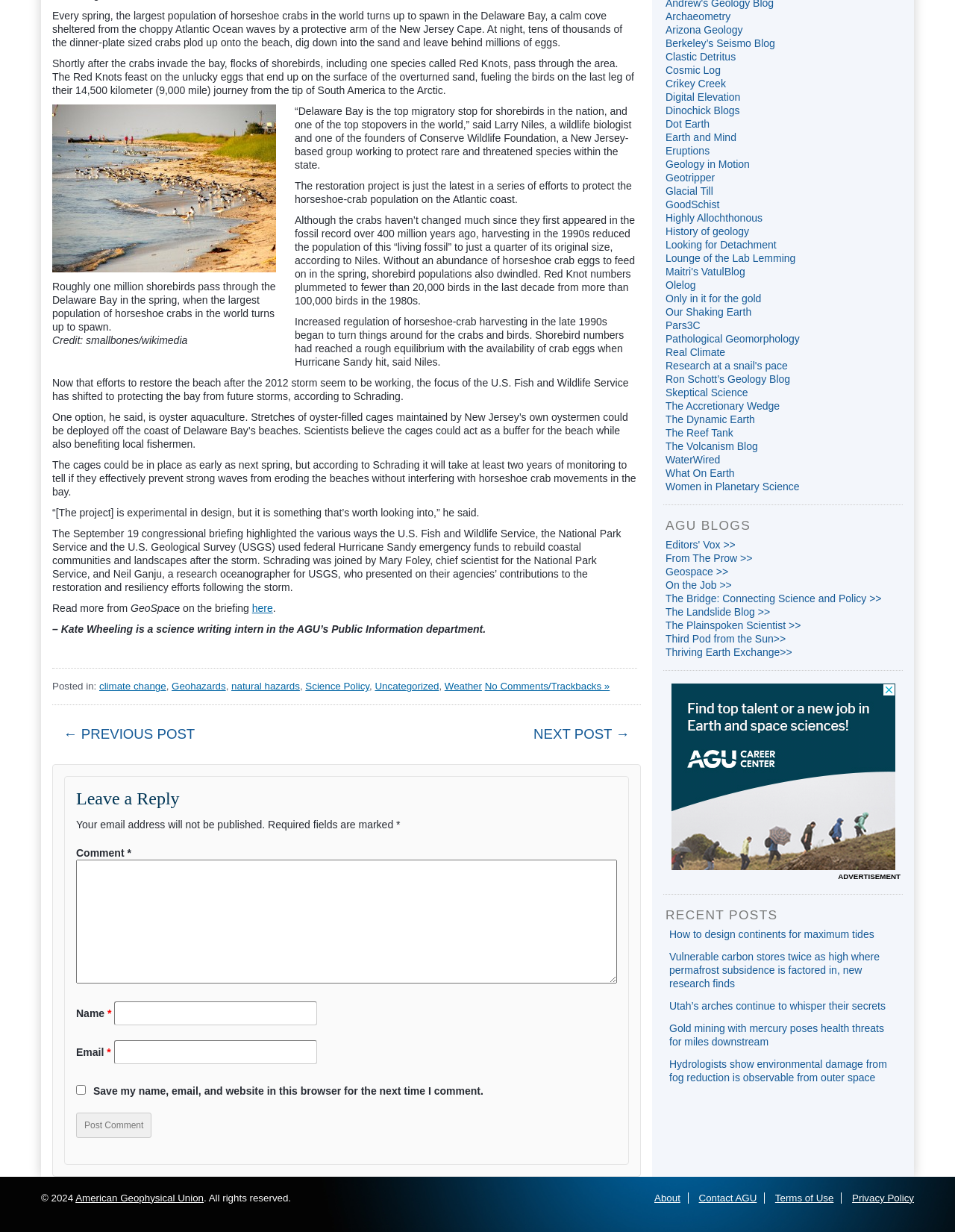Please find the bounding box coordinates of the clickable region needed to complete the following instruction: "Click on the link to view posts categorized as climate change". The bounding box coordinates must consist of four float numbers between 0 and 1, i.e., [left, top, right, bottom].

[0.104, 0.553, 0.174, 0.562]